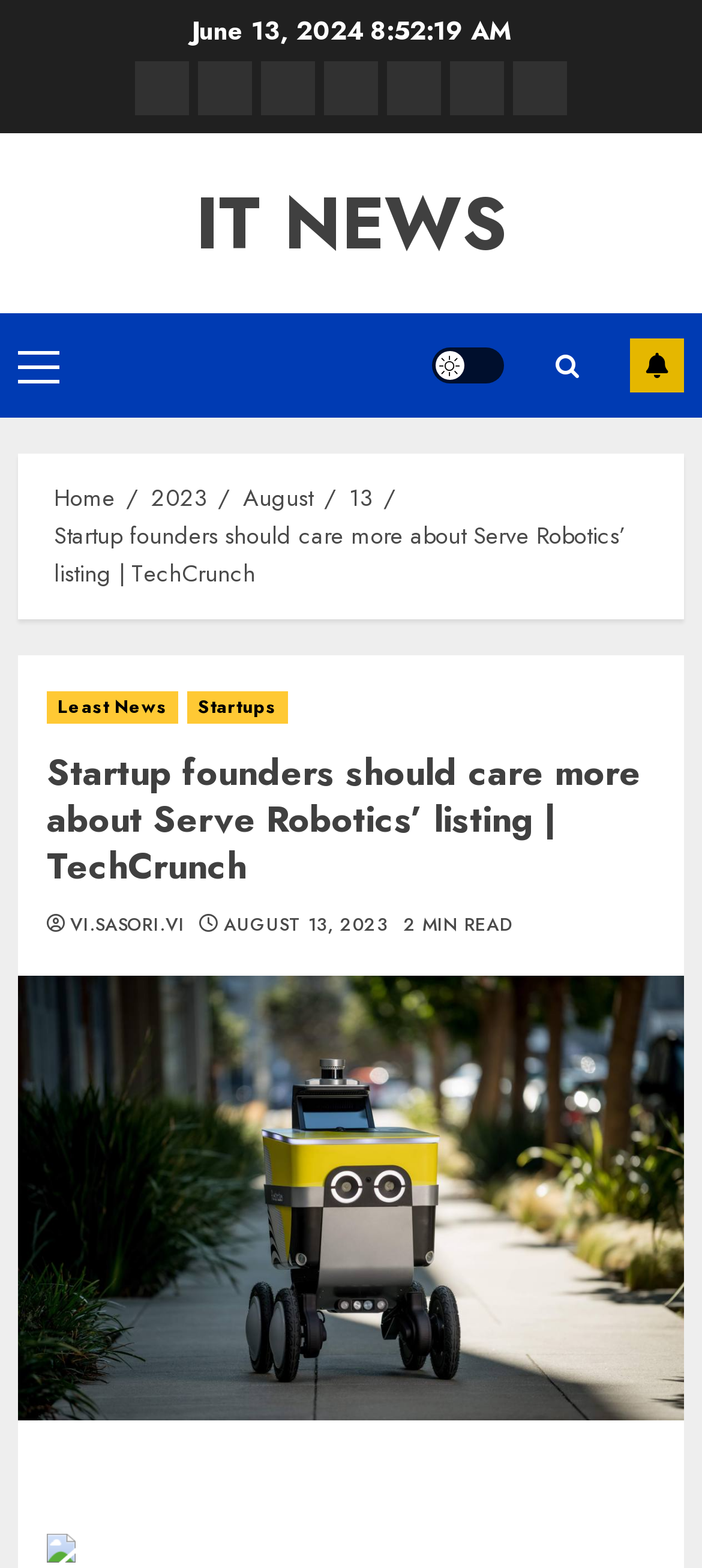Using the description "Primary Menu", predict the bounding box of the relevant HTML element.

[0.026, 0.223, 0.085, 0.243]